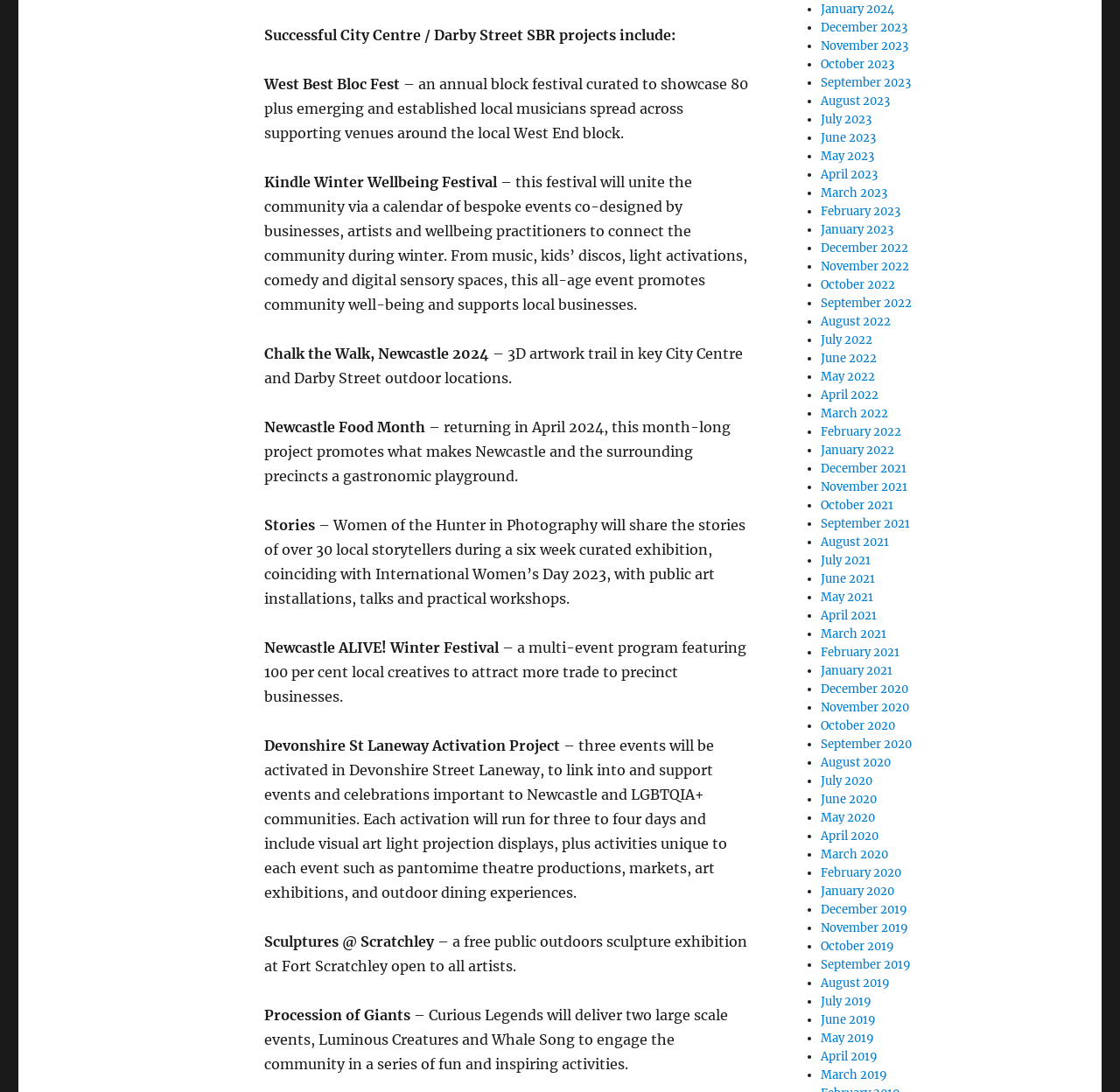What is the format of Procession of Giants?
Based on the visual details in the image, please answer the question thoroughly.

According to the webpage, Procession of Giants involves Curious Legends delivering two large scale events, Luminous Creatures and Whale Song, to engage the community in a series of fun and inspiring activities.